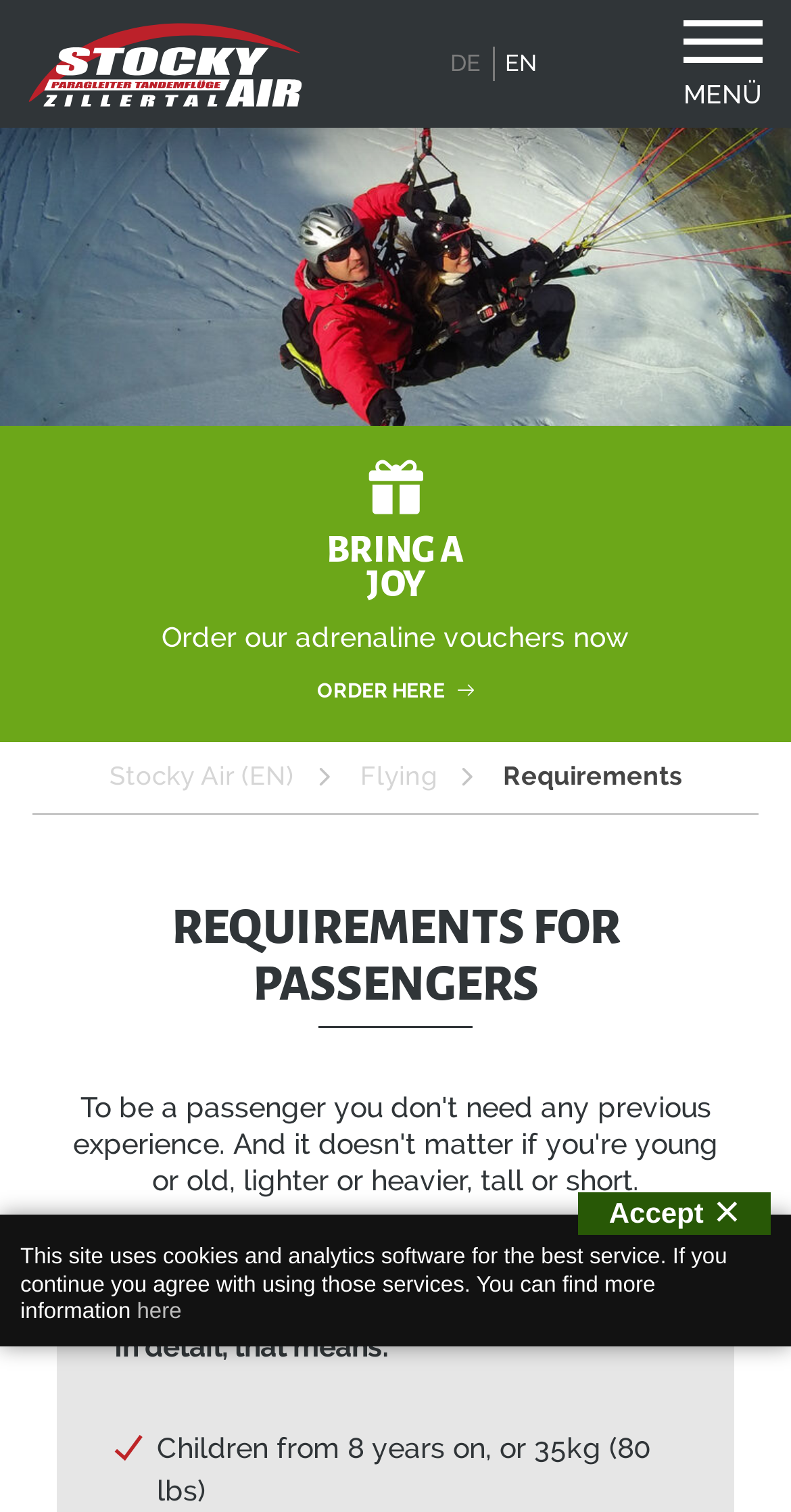What is the main heading of this webpage? Please extract and provide it.

REQUIREMENTS FOR PASSENGERS